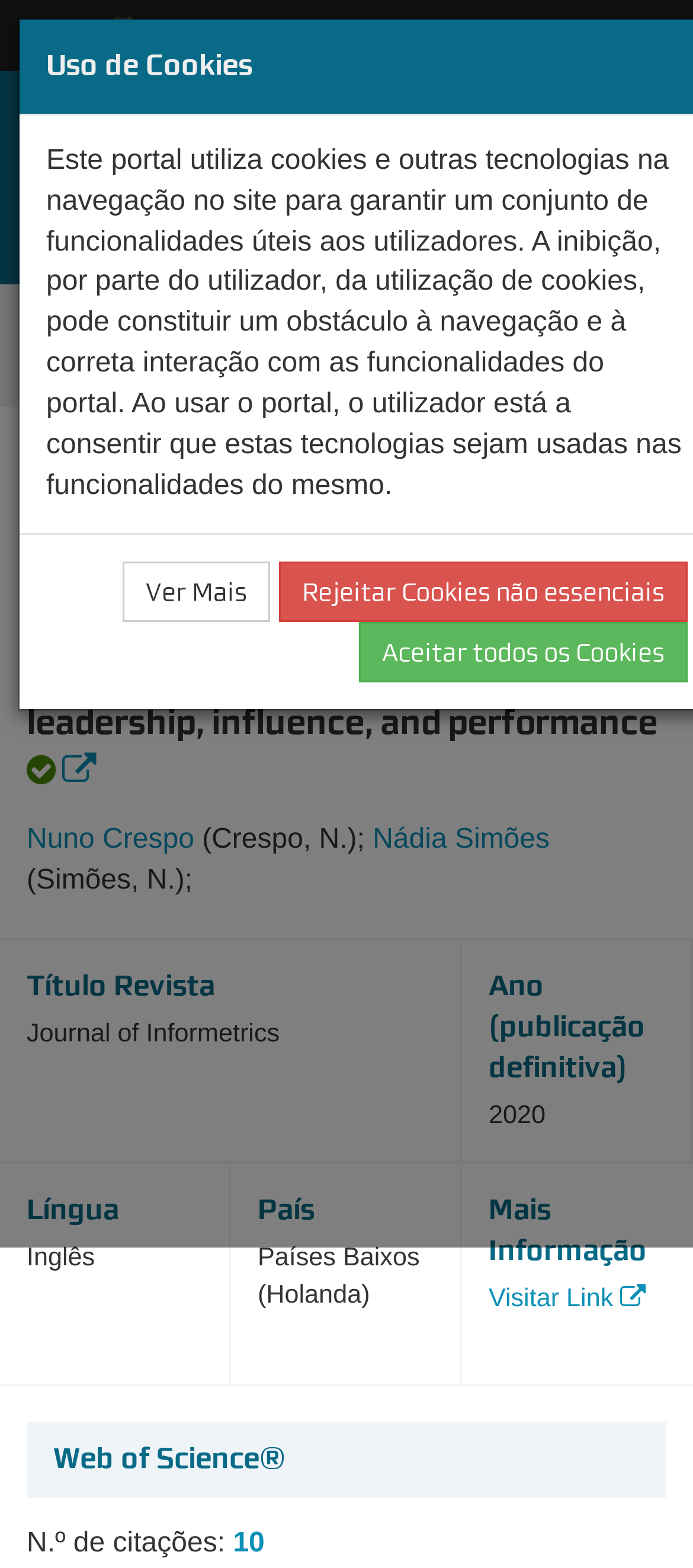Analyze the image and deliver a detailed answer to the question: How many citations does the publication have?

The number of citations can be found at the bottom of the webpage, where it says 'N.º de citações: 10'.